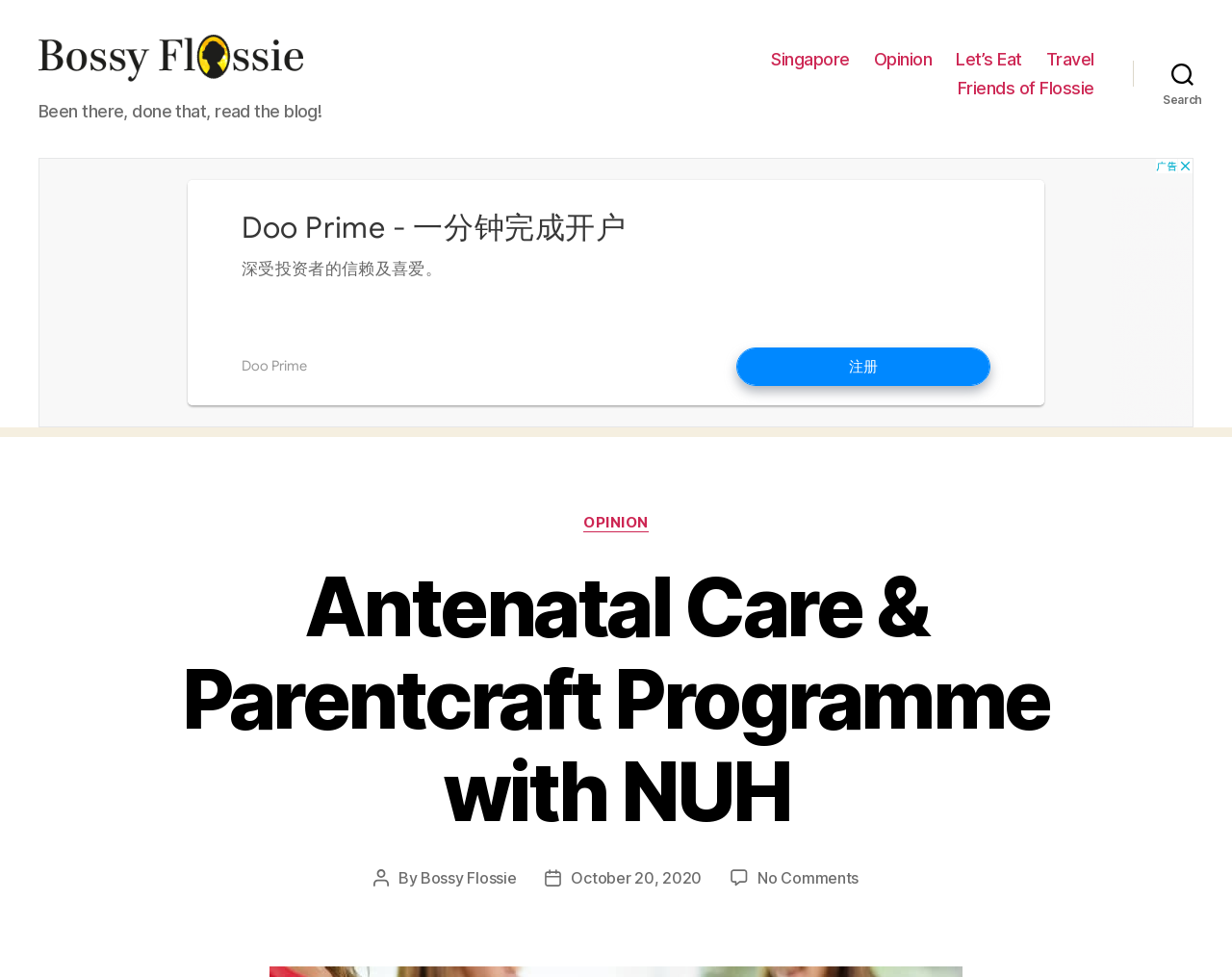Please identify the bounding box coordinates of the element that needs to be clicked to execute the following command: "Read the blog post by 'Bossy Flossie'". Provide the bounding box using four float numbers between 0 and 1, formatted as [left, top, right, bottom].

[0.341, 0.912, 0.419, 0.932]